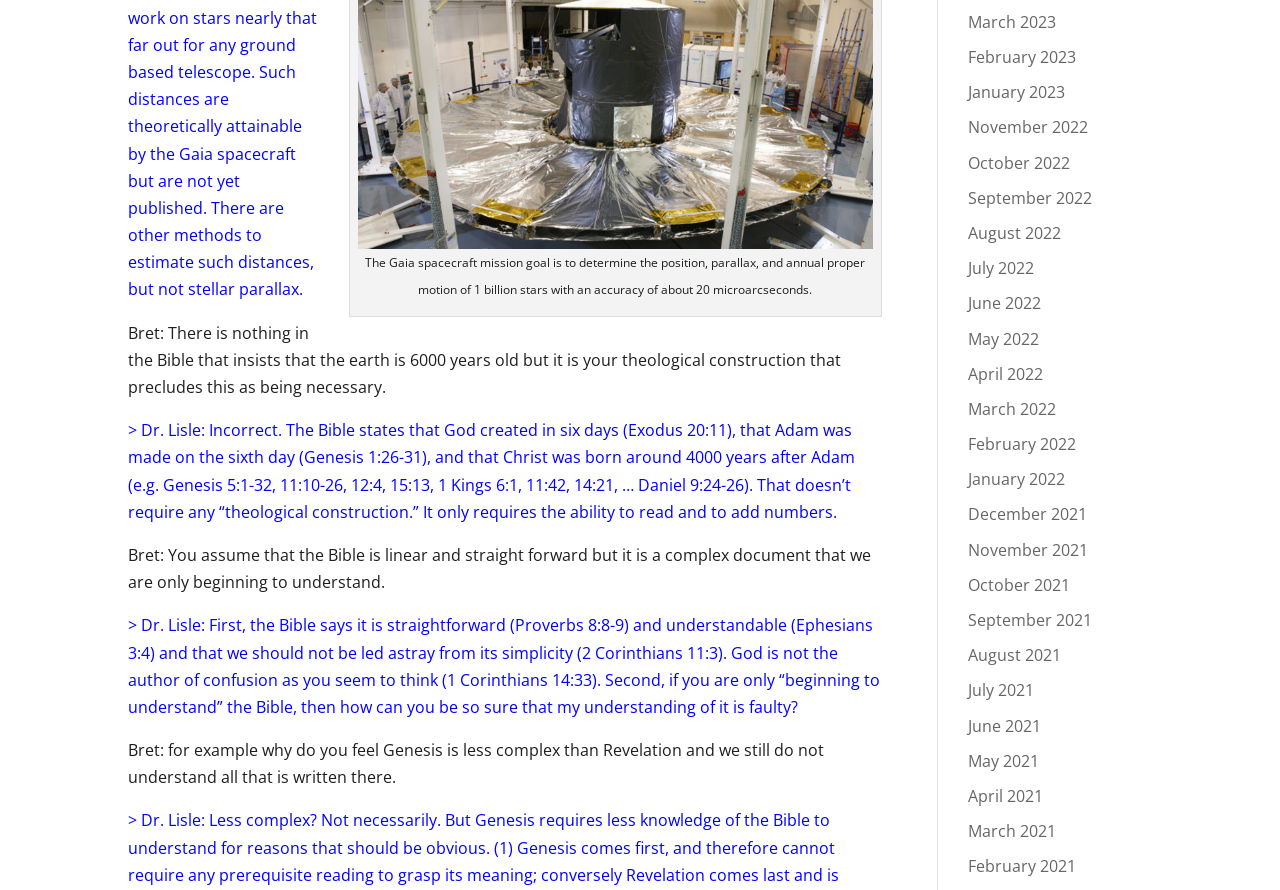Reply to the question with a brief word or phrase: What is the format of the dates listed at the bottom of the webpage?

Month Year